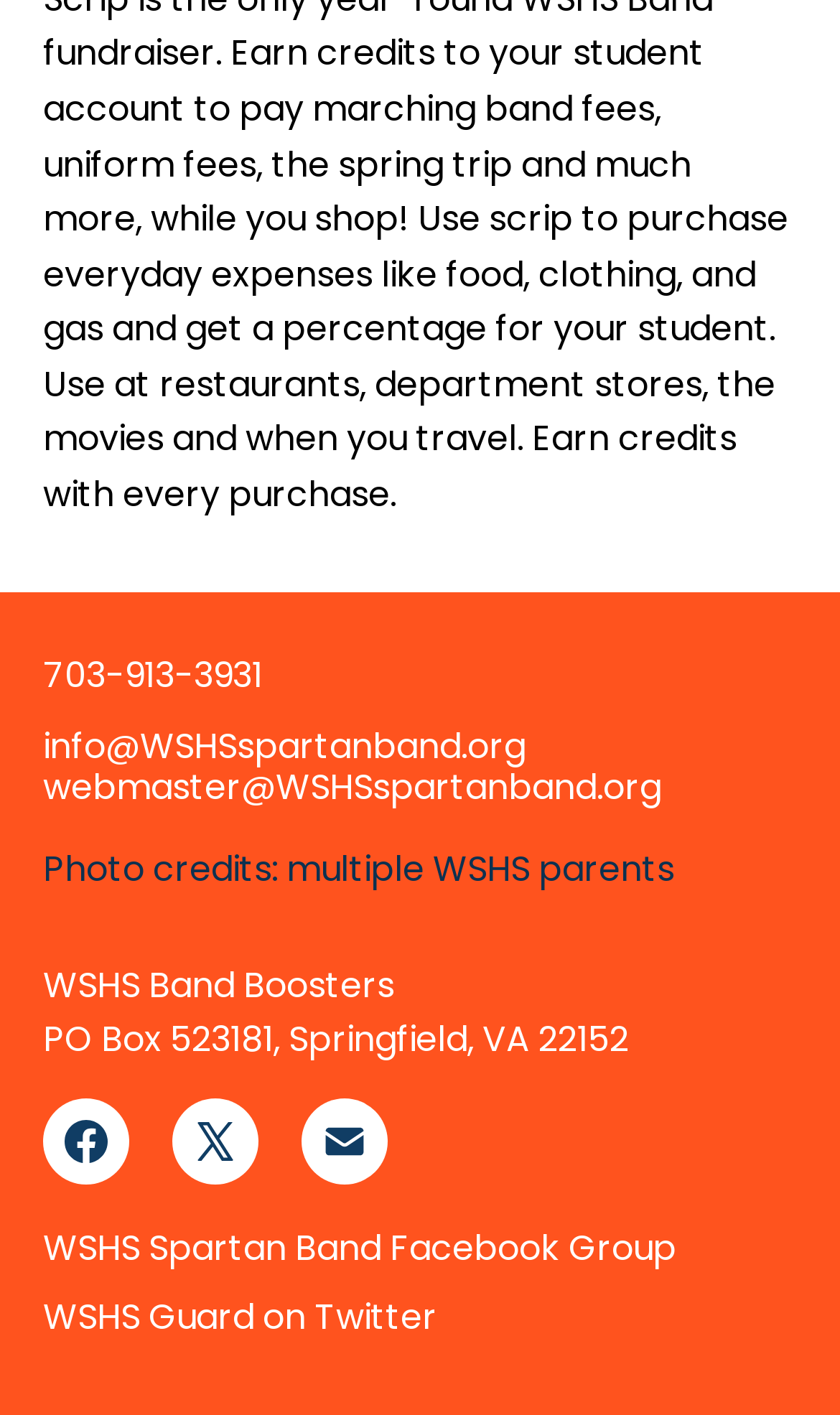Using the element description provided, determine the bounding box coordinates in the format (top-left x, top-left y, bottom-right x, bottom-right y). Ensure that all values are floating point numbers between 0 and 1. Element description: WSHS Spartan Band Facebook Group

[0.051, 0.864, 0.805, 0.901]